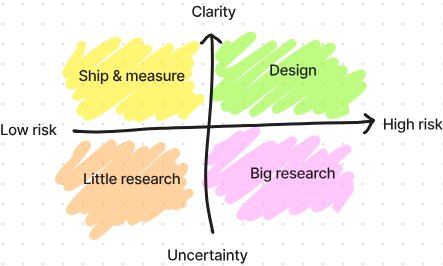Using the image as a reference, answer the following question in as much detail as possible:
What is the purpose of this matrix?

The matrix is designed to aid in understanding how best to allocate resources and research efforts throughout the design process, depending on the clarity of the problem and the associated risks.